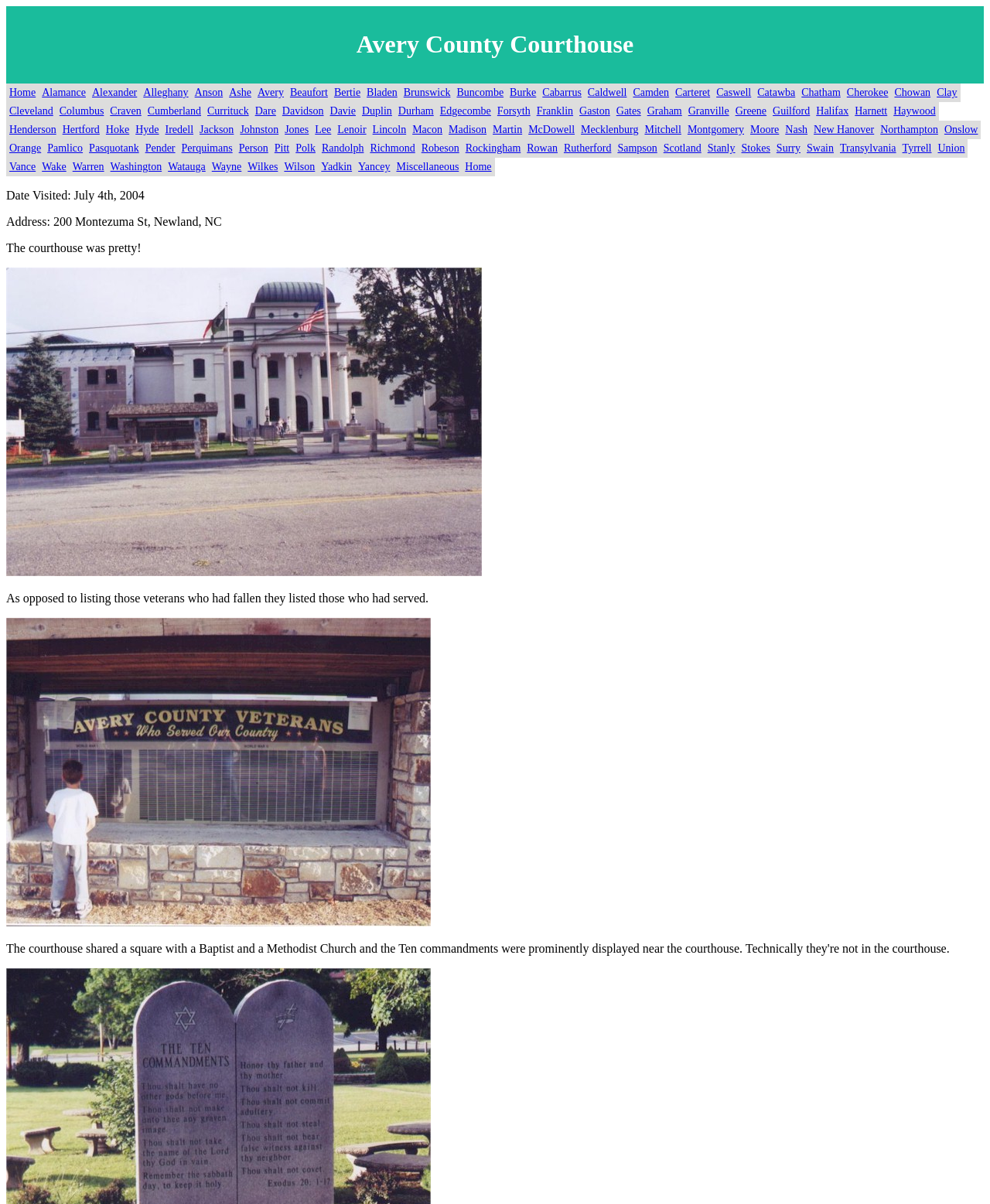Please indicate the bounding box coordinates for the clickable area to complete the following task: "Visit Home". The coordinates should be specified as four float numbers between 0 and 1, i.e., [left, top, right, bottom].

[0.006, 0.069, 0.039, 0.085]